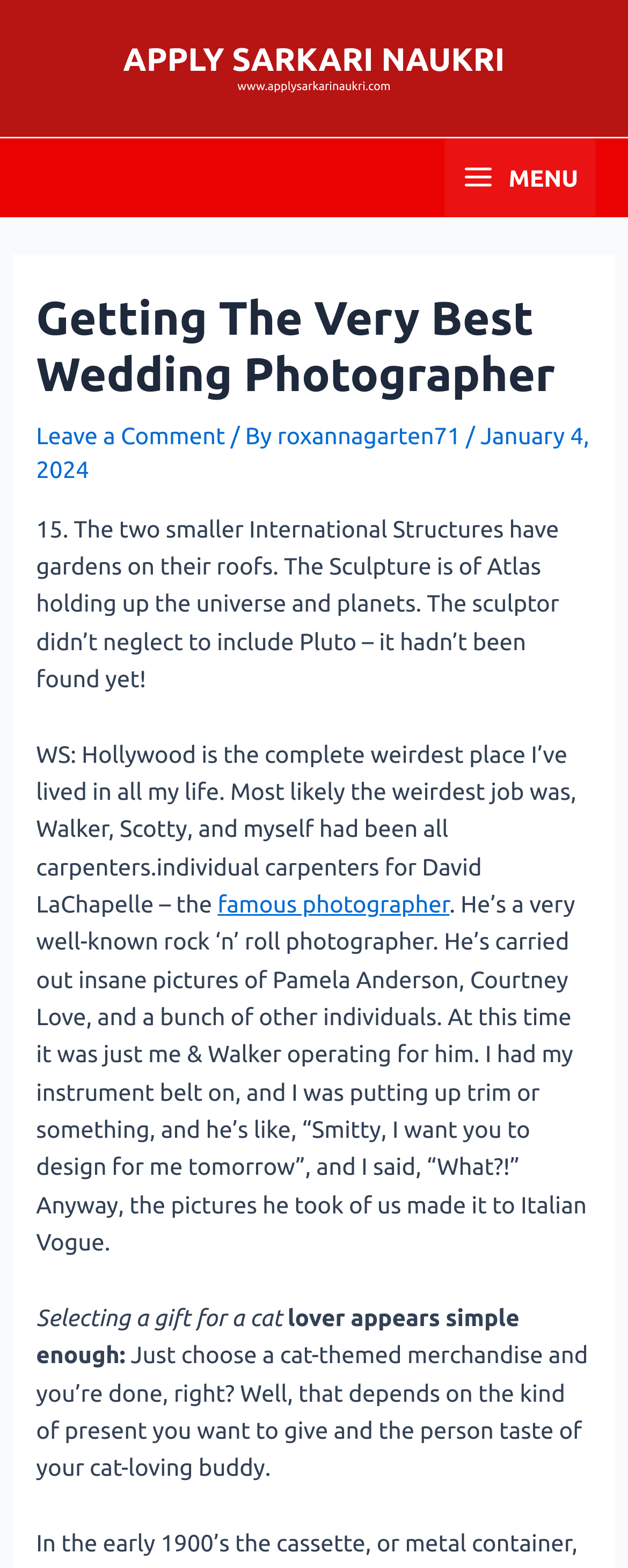Your task is to find and give the main heading text of the webpage.

Getting The Very Best Wedding Photographer